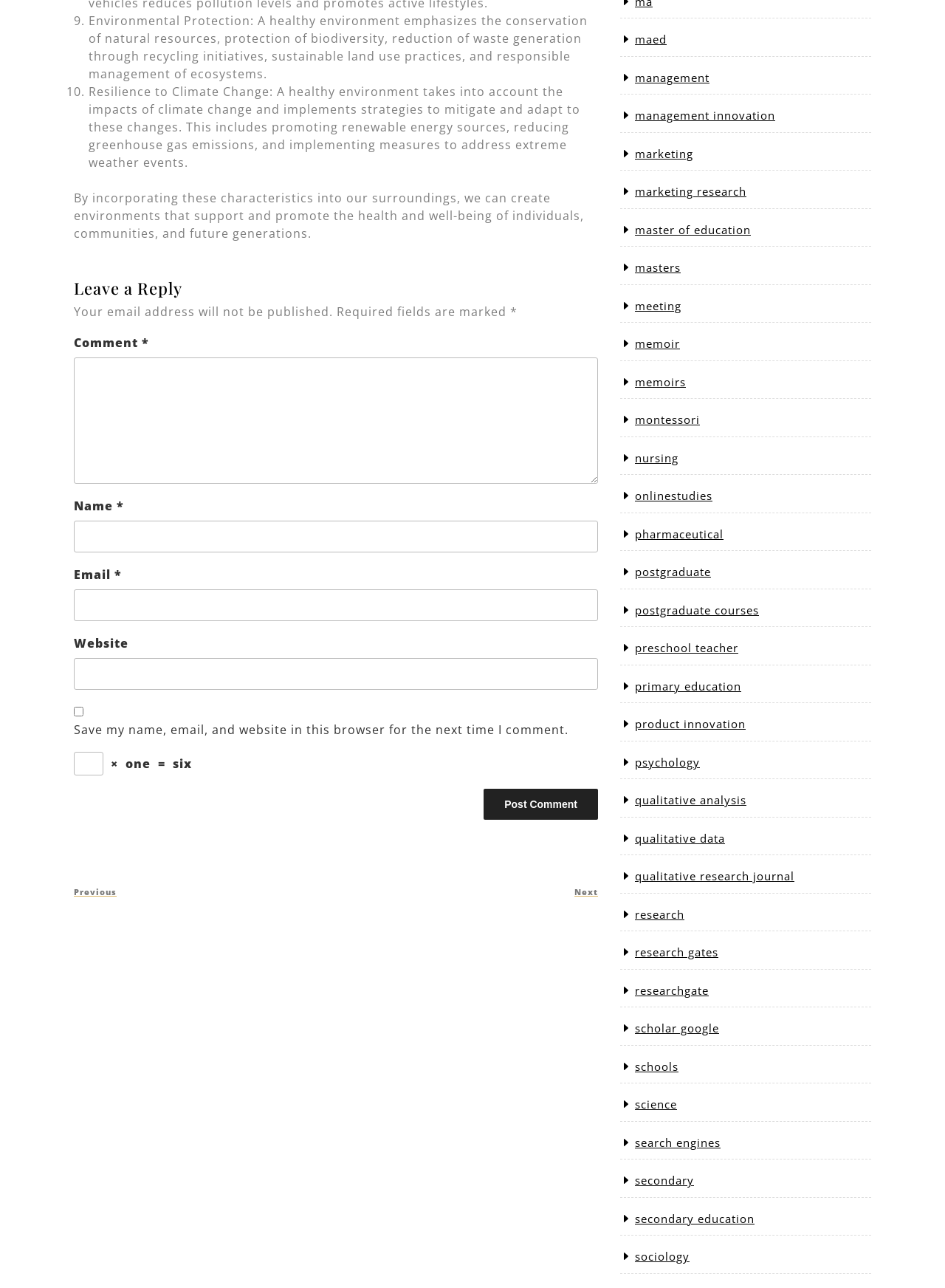How many fields are required to be filled in the comment form?
Using the image as a reference, give an elaborate response to the question.

I counted the number of required fields by looking at the textboxes with the 'required: True' attribute. There are four such textboxes: 'Comment', 'Name', 'Email', and the captcha textbox.